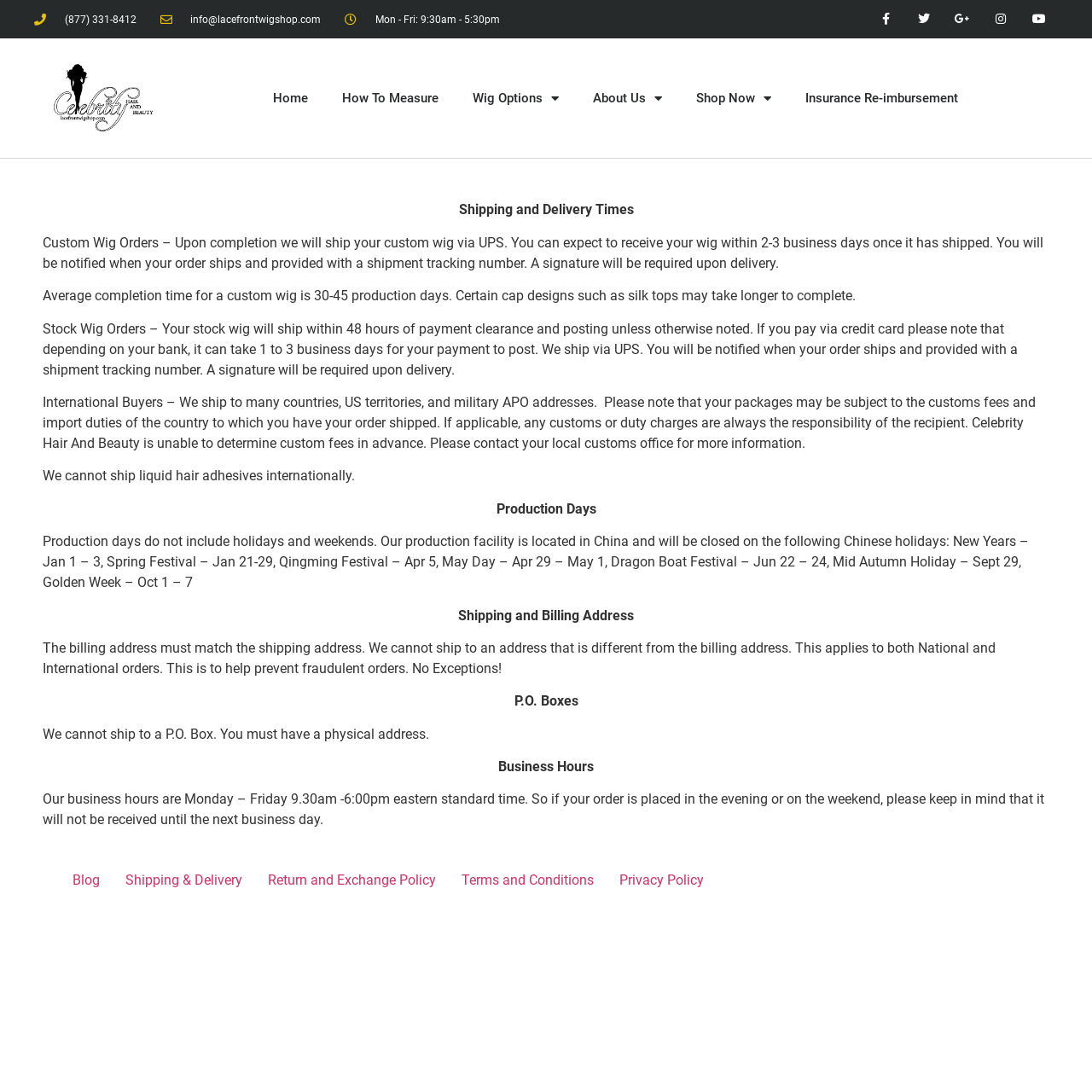Use a single word or phrase to answer the following:
How long does it take to receive a custom wig?

2-3 business days